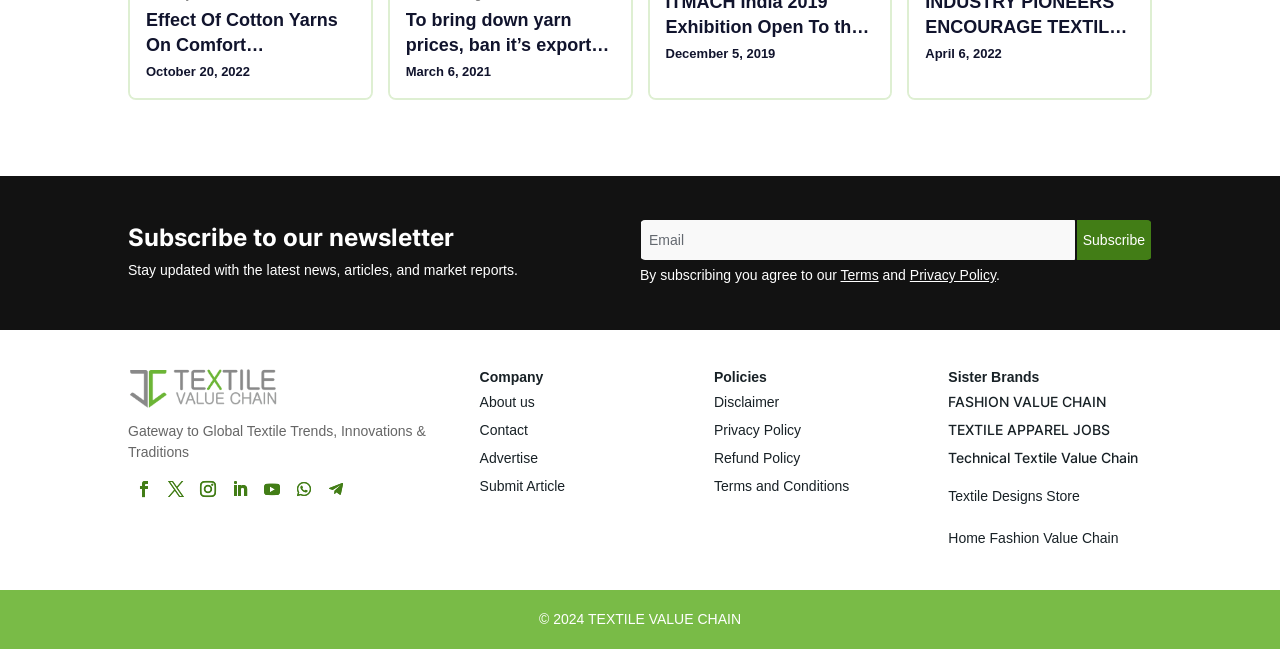What is the date of the first news article?
From the screenshot, supply a one-word or short-phrase answer.

October 20, 2022